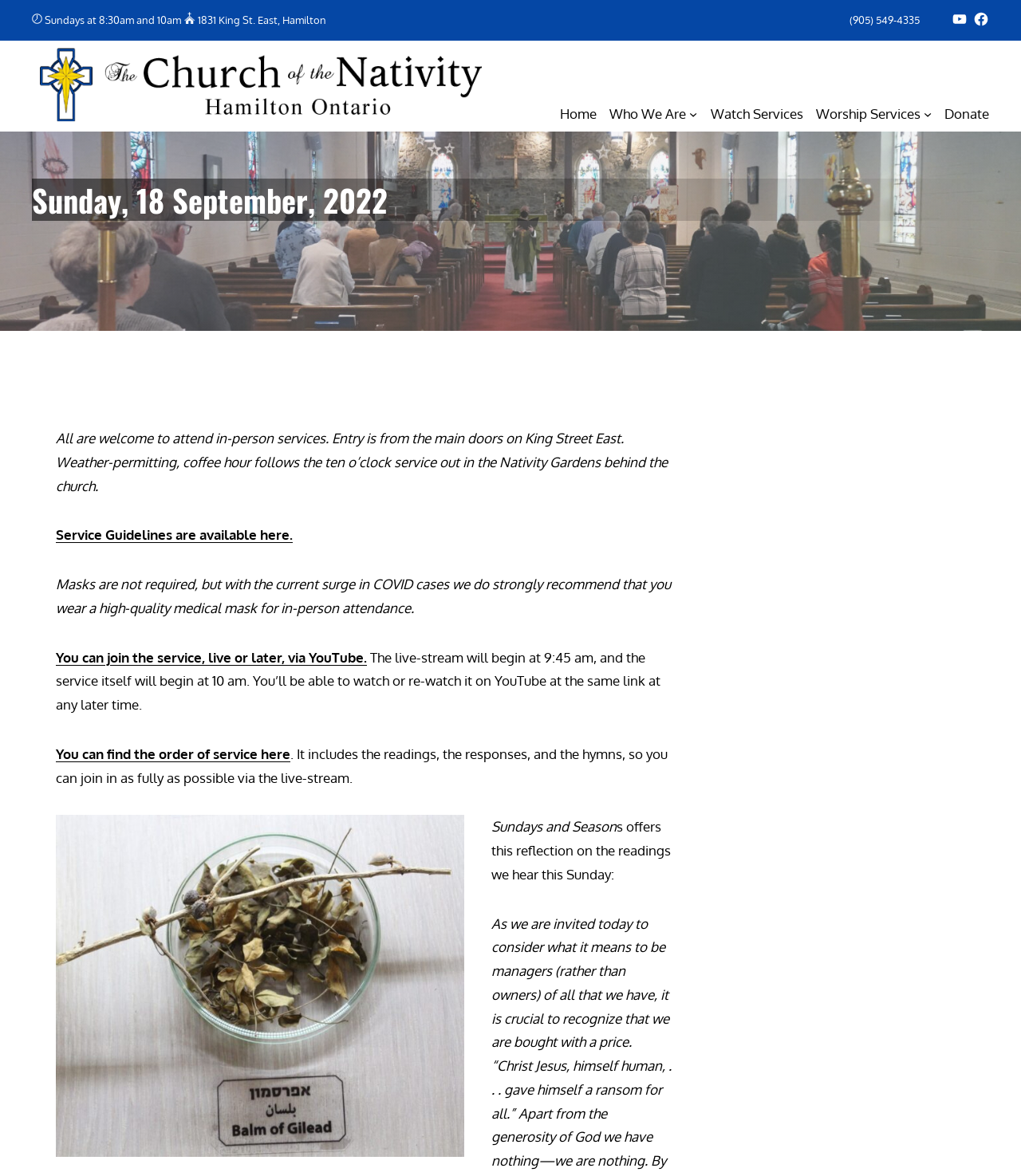Find and specify the bounding box coordinates that correspond to the clickable region for the instruction: "Click the YouTube link".

[0.932, 0.01, 0.948, 0.023]